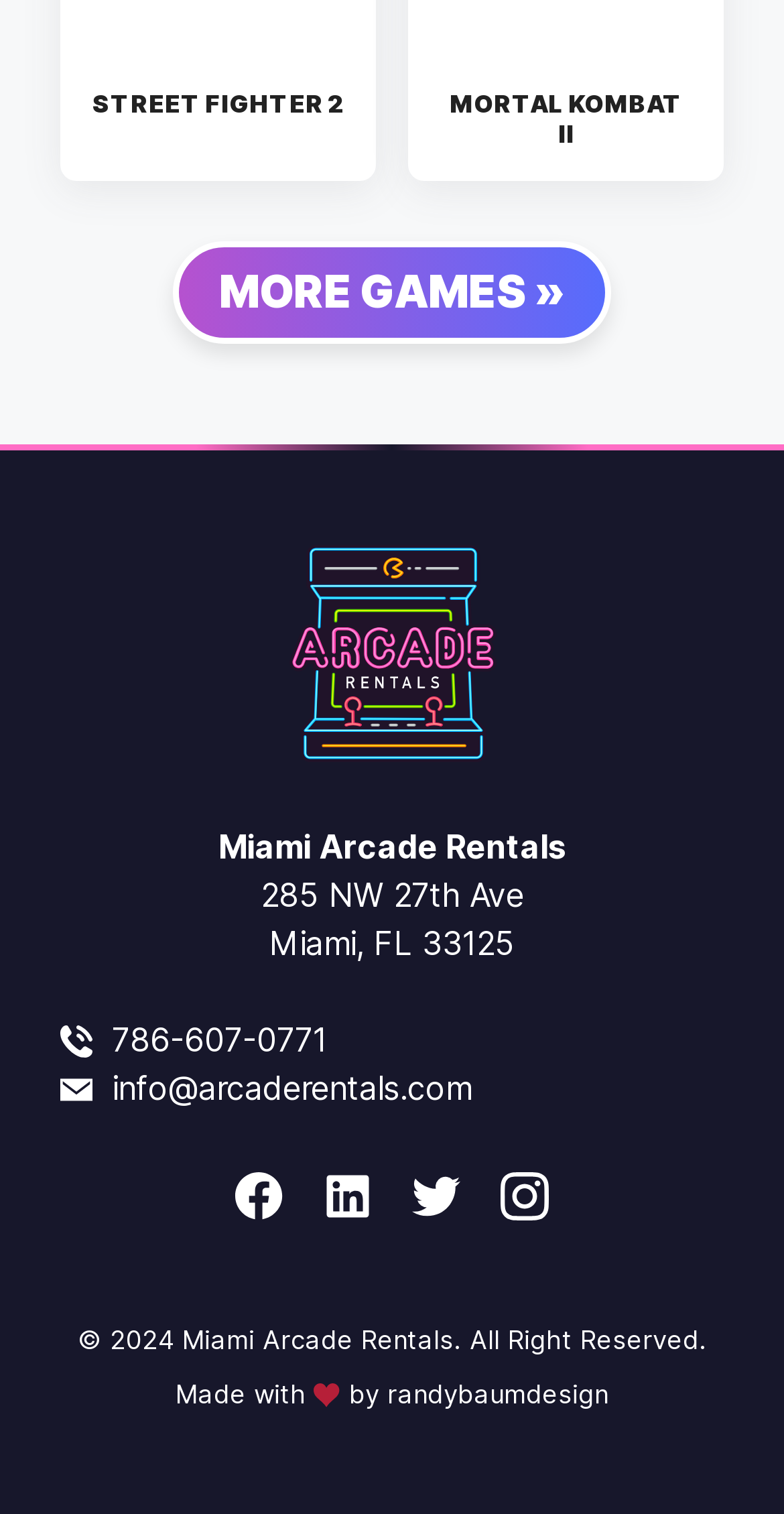Provide the bounding box coordinates of the area you need to click to execute the following instruction: "Visit Miami Arcade Rentals".

[0.368, 0.416, 0.632, 0.443]